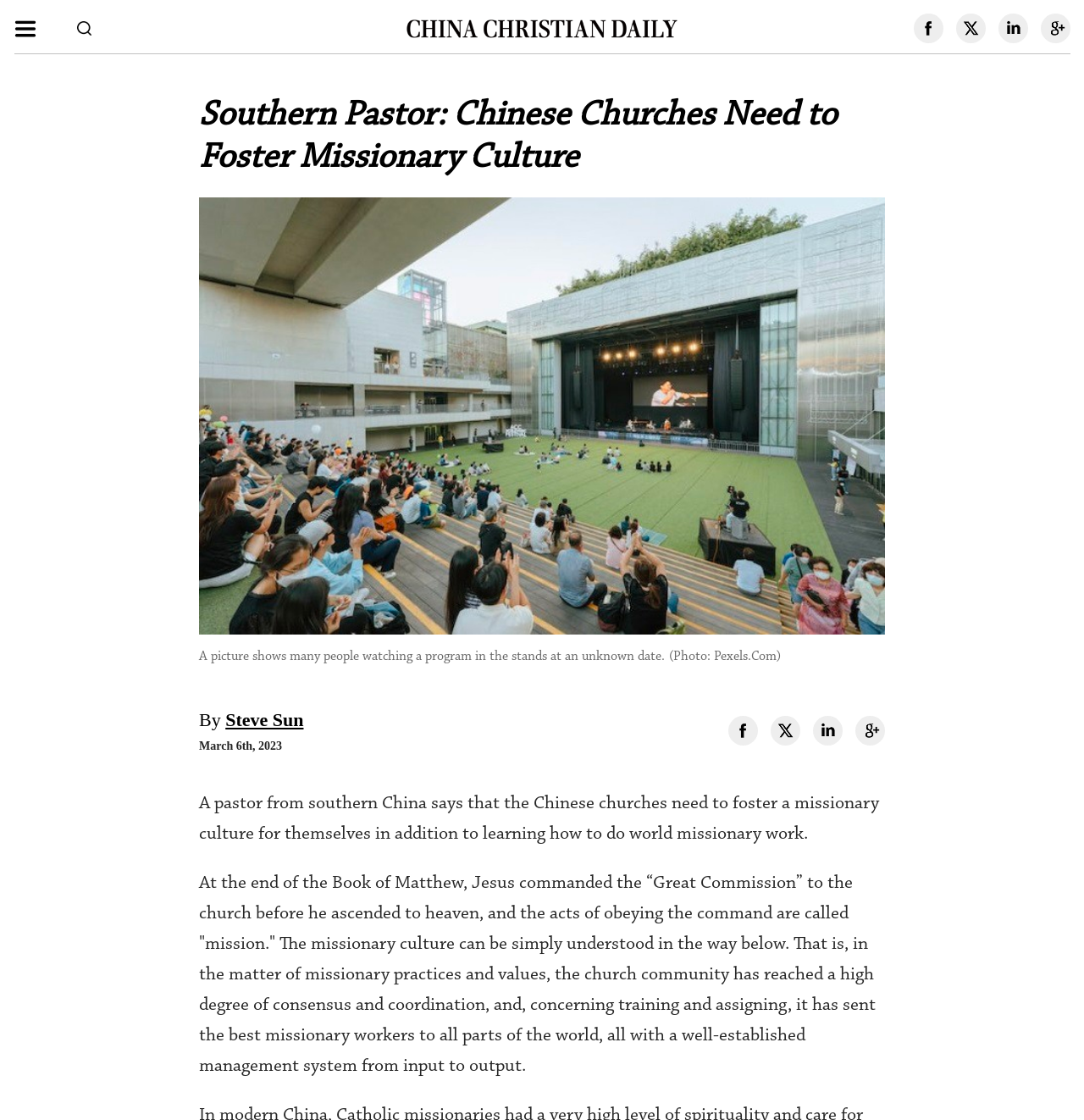Please find the bounding box for the UI component described as follows: "Steve Sun".

[0.208, 0.633, 0.28, 0.652]